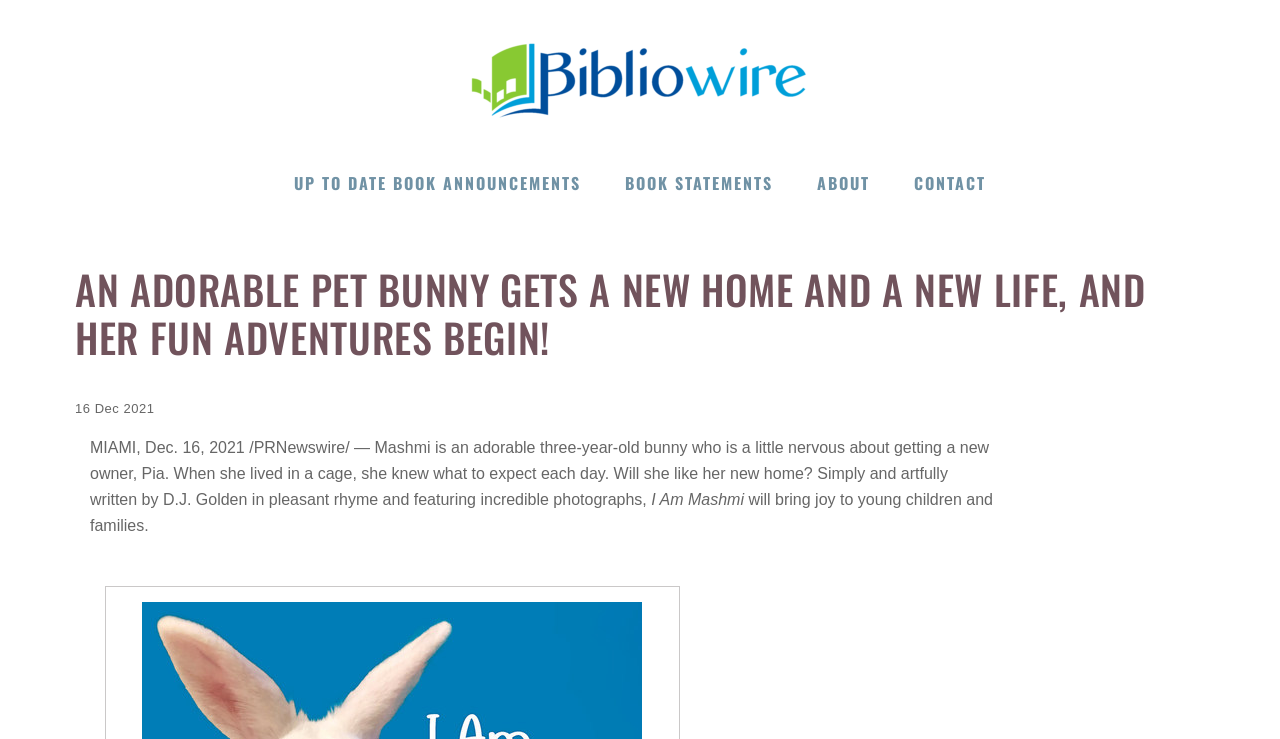What is the type of content featured in the story?
From the details in the image, provide a complete and detailed answer to the question.

The text mentions that the story 'features incredible photographs', indicating that the content includes visual elements.